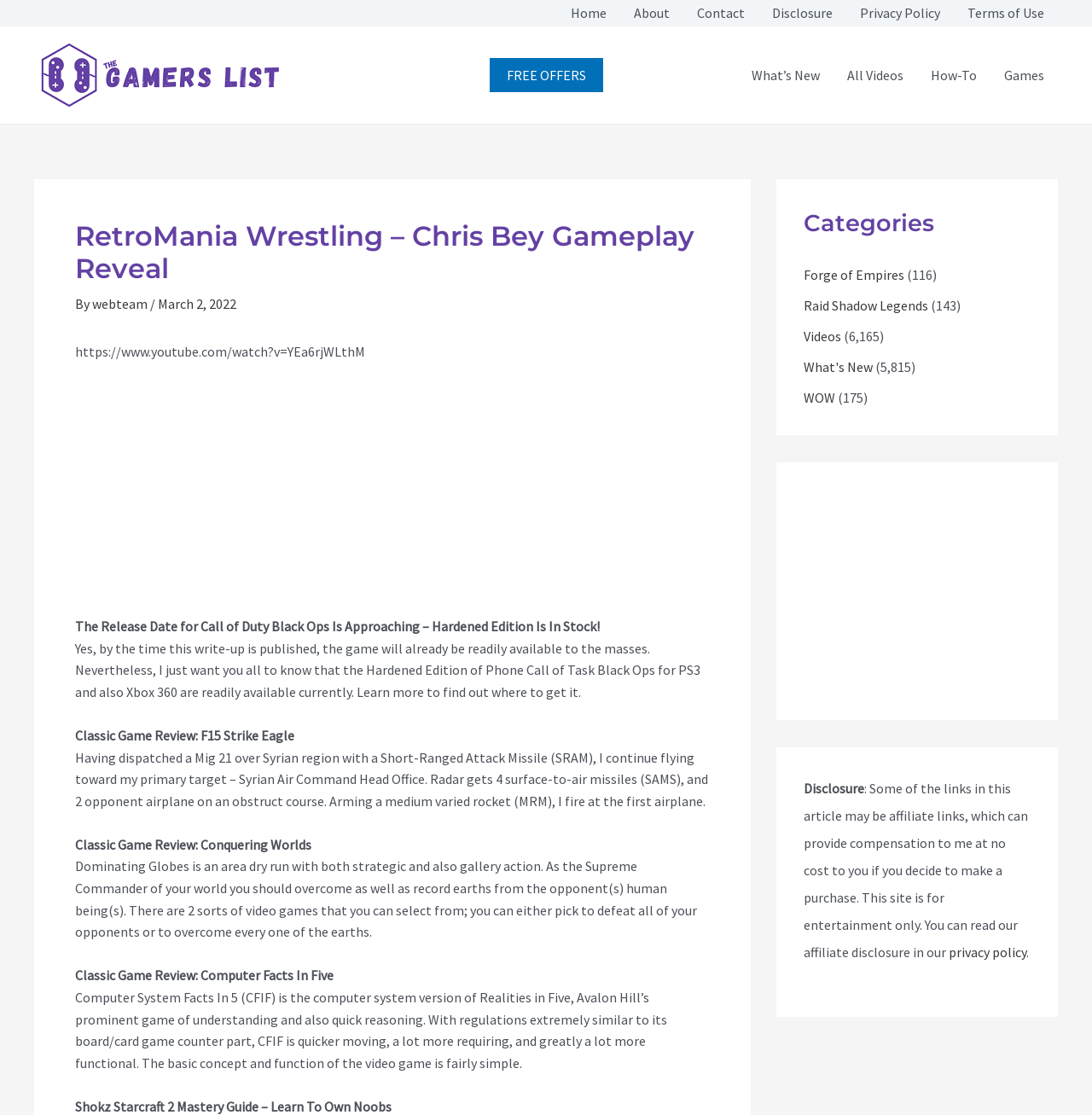Specify the bounding box coordinates of the element's region that should be clicked to achieve the following instruction: "Click on the 'FREE OFFERS' link". The bounding box coordinates consist of four float numbers between 0 and 1, in the format [left, top, right, bottom].

[0.448, 0.052, 0.552, 0.083]